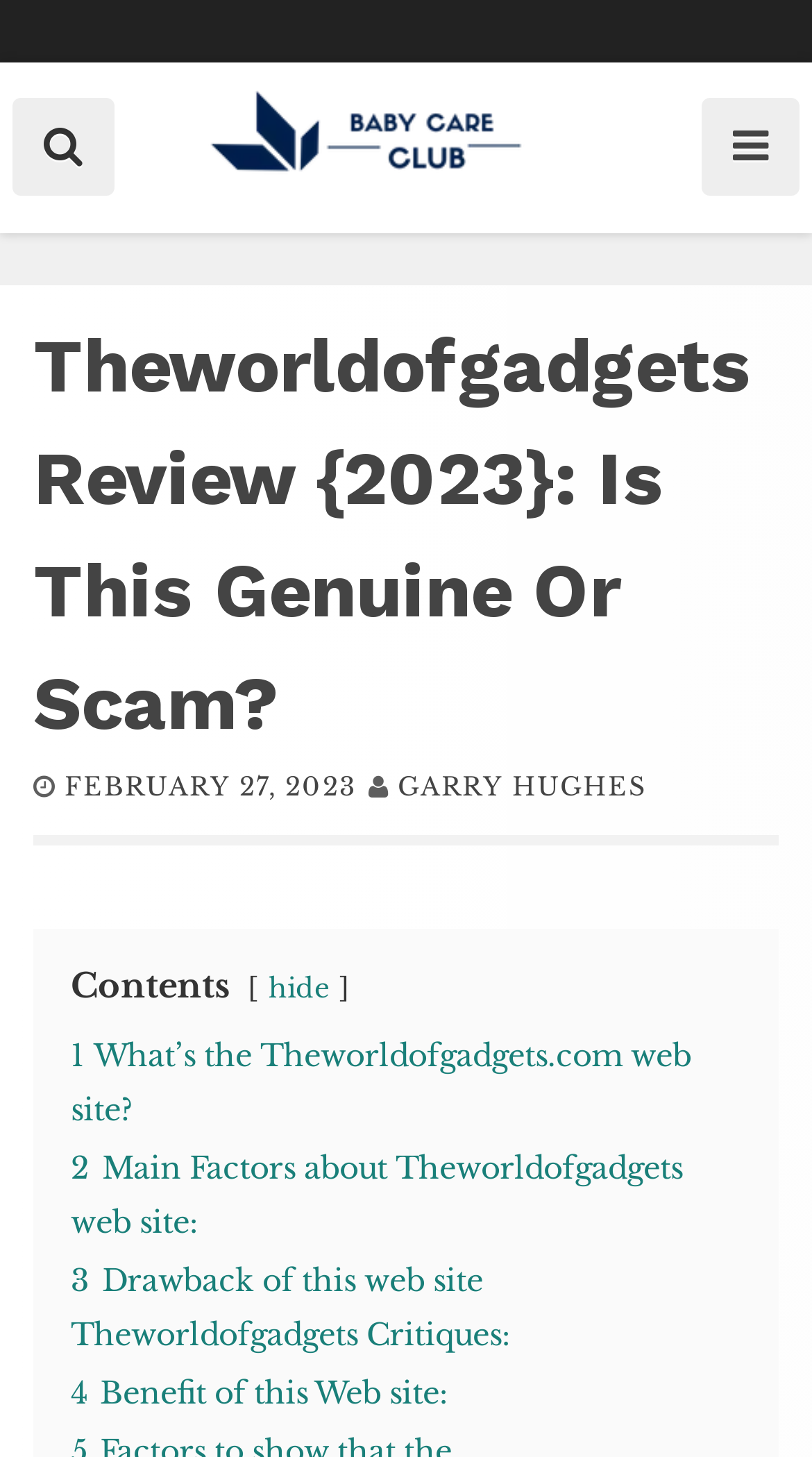Give a one-word or short phrase answer to this question: 
What is the name of the author of the review?

GARRY HUGHES